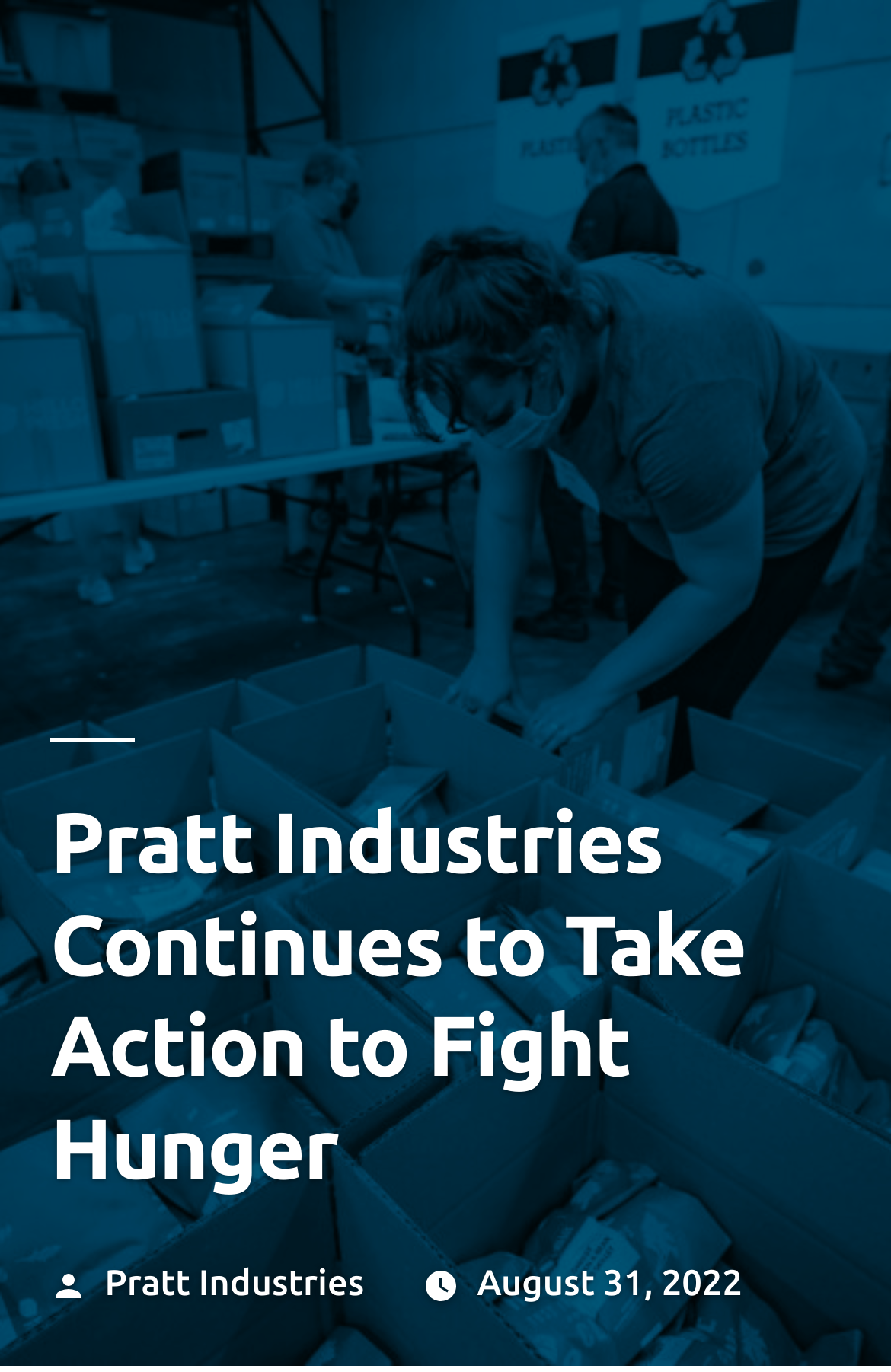Identify the bounding box coordinates for the UI element described as follows: "Pratt Industries". Ensure the coordinates are four float numbers between 0 and 1, formatted as [left, top, right, bottom].

[0.117, 0.92, 0.409, 0.95]